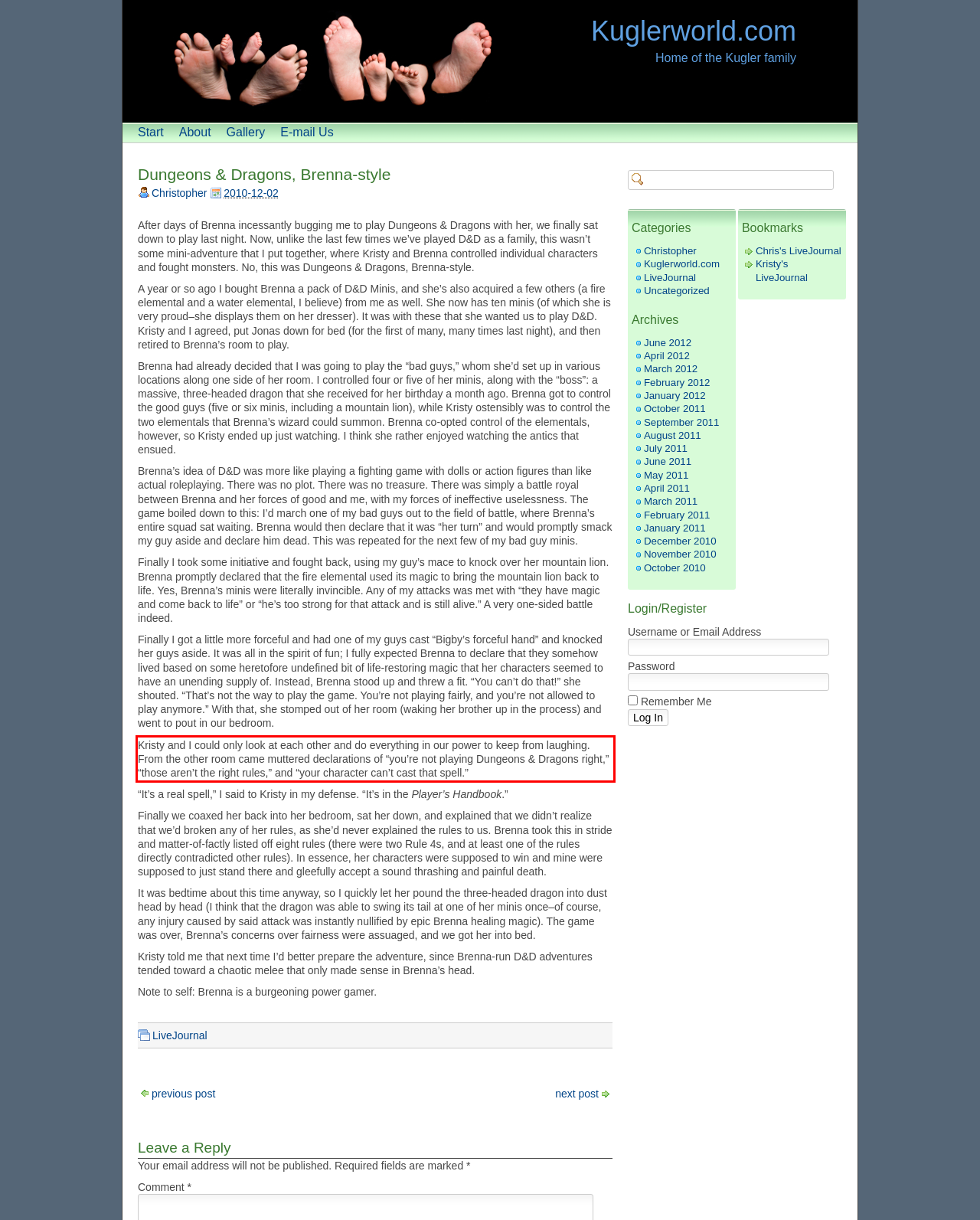You are provided with a screenshot of a webpage that includes a UI element enclosed in a red rectangle. Extract the text content inside this red rectangle.

Kristy and I could only look at each other and do everything in our power to keep from laughing. From the other room came muttered declarations of “you’re not playing Dungeons & Dragons right,” “those aren’t the right rules,” and “your character can’t cast that spell.”